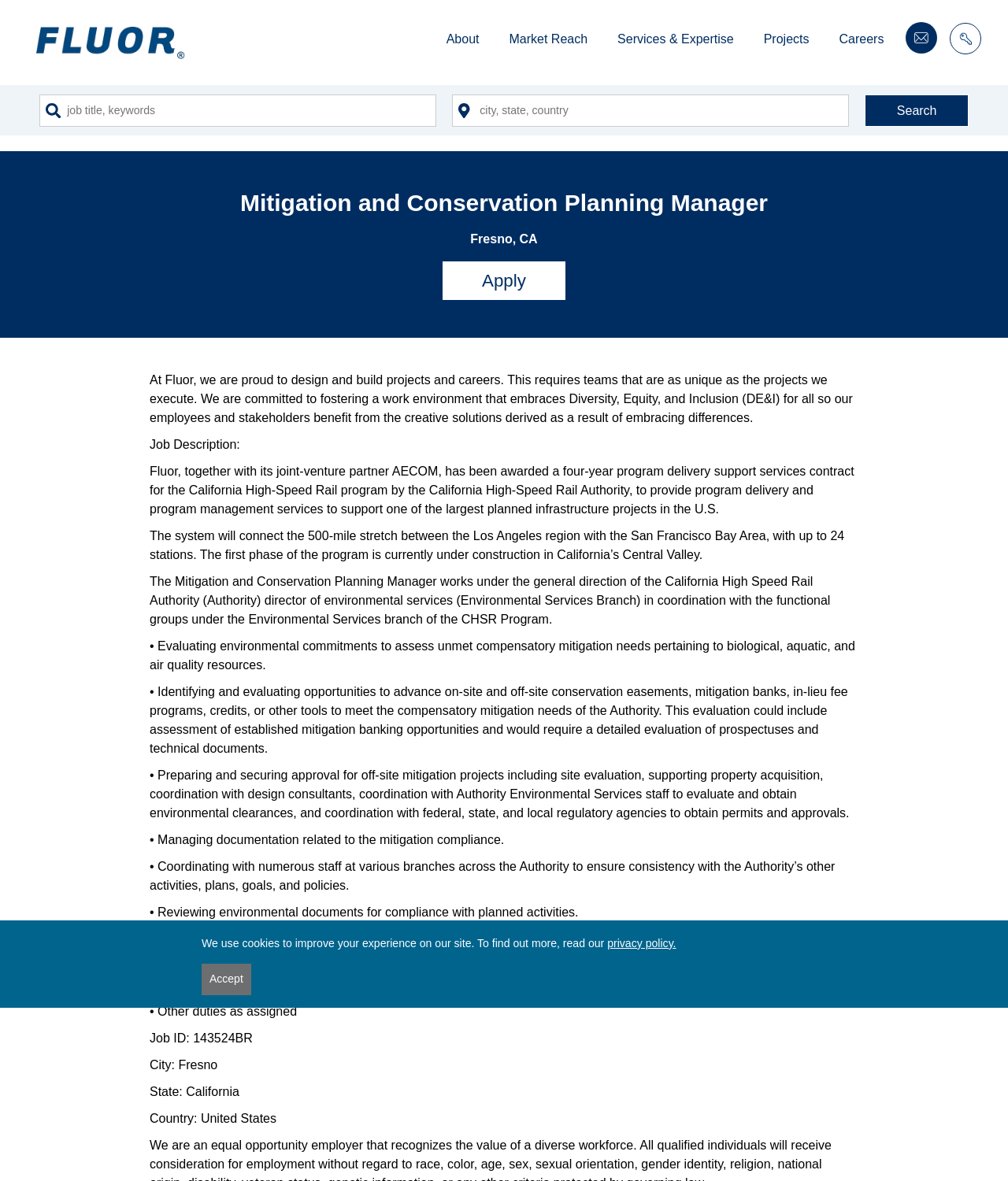Using the information in the image, give a comprehensive answer to the question: 
What is the purpose of the Mitigation and Conservation Planning Manager?

I found the purpose of the Mitigation and Conservation Planning Manager by looking at the job description, which lists several responsibilities of the job. The first responsibility is 'Evaluating environmental commitments to assess unmet compensatory mitigation needs pertaining to biological, aquatic, and air quality resources'.